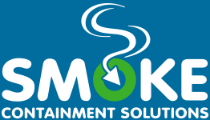Describe the image thoroughly, including all noticeable details.

The image features the logo of "Smoke Containment Solutions," which is prominently displayed against a blue background. The word "SMOKE" is stylized in large, white letters, conveying a sense of strength and visibility. Above the text, dynamic swirl graphics depict smoke, adding a sense of motion and illustrating the company's focus on smoke management and containment. Below the bold text is the phrase "CONTAINMENT SOLUTIONS" in a more understated, yet clear typeface, emphasizing the company's commitment to providing effective solutions. The logo's design, with its vibrant green circle, symbolizes innovation and environmental consciousness in the realm of smoke containment.